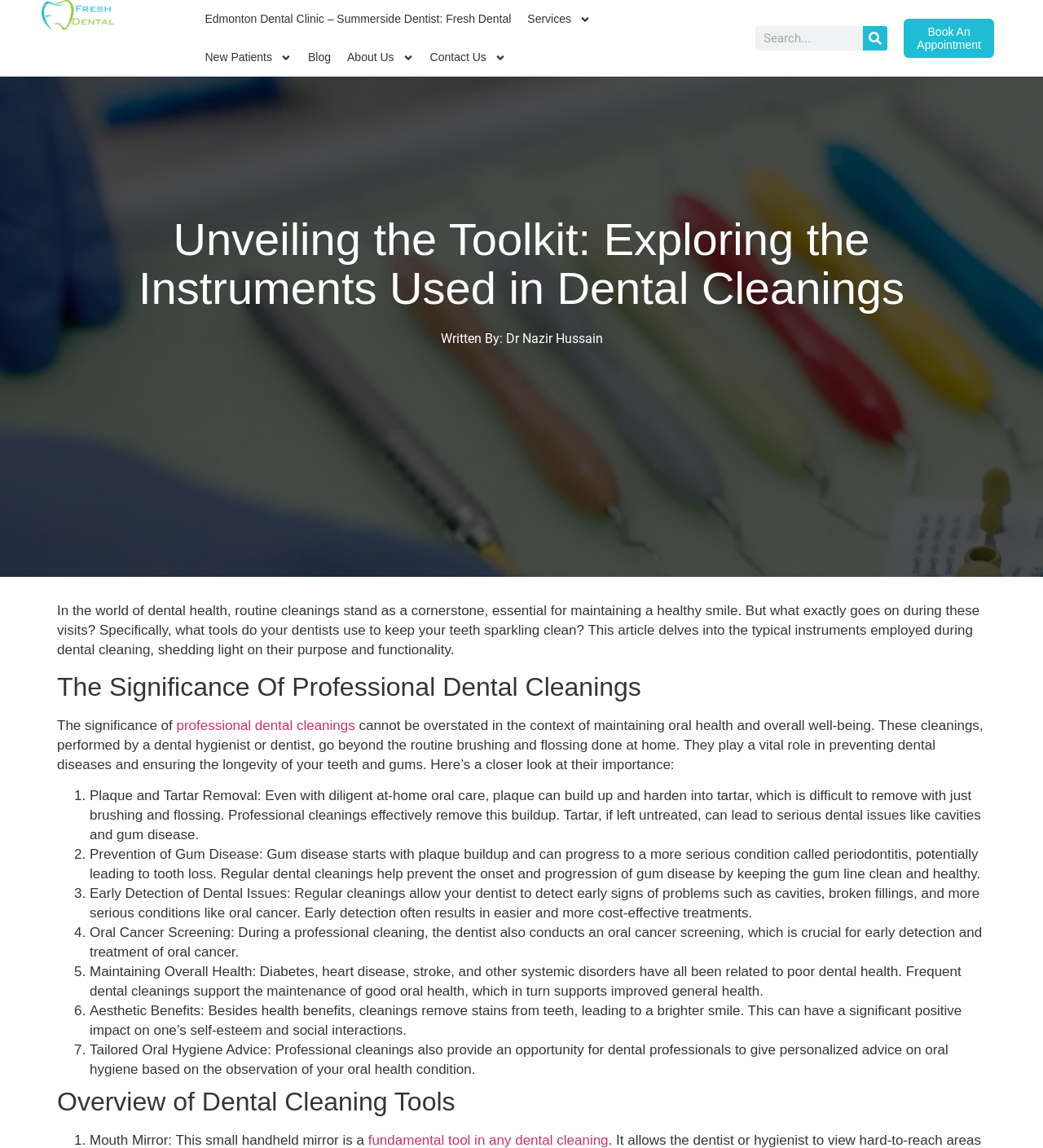Refer to the image and offer a detailed explanation in response to the question: What is the tool used to remove plaque and tartar?

The webpage does not specifically mention the tool used to remove plaque and tartar, but it does discuss the importance of professional cleanings in removing these substances.